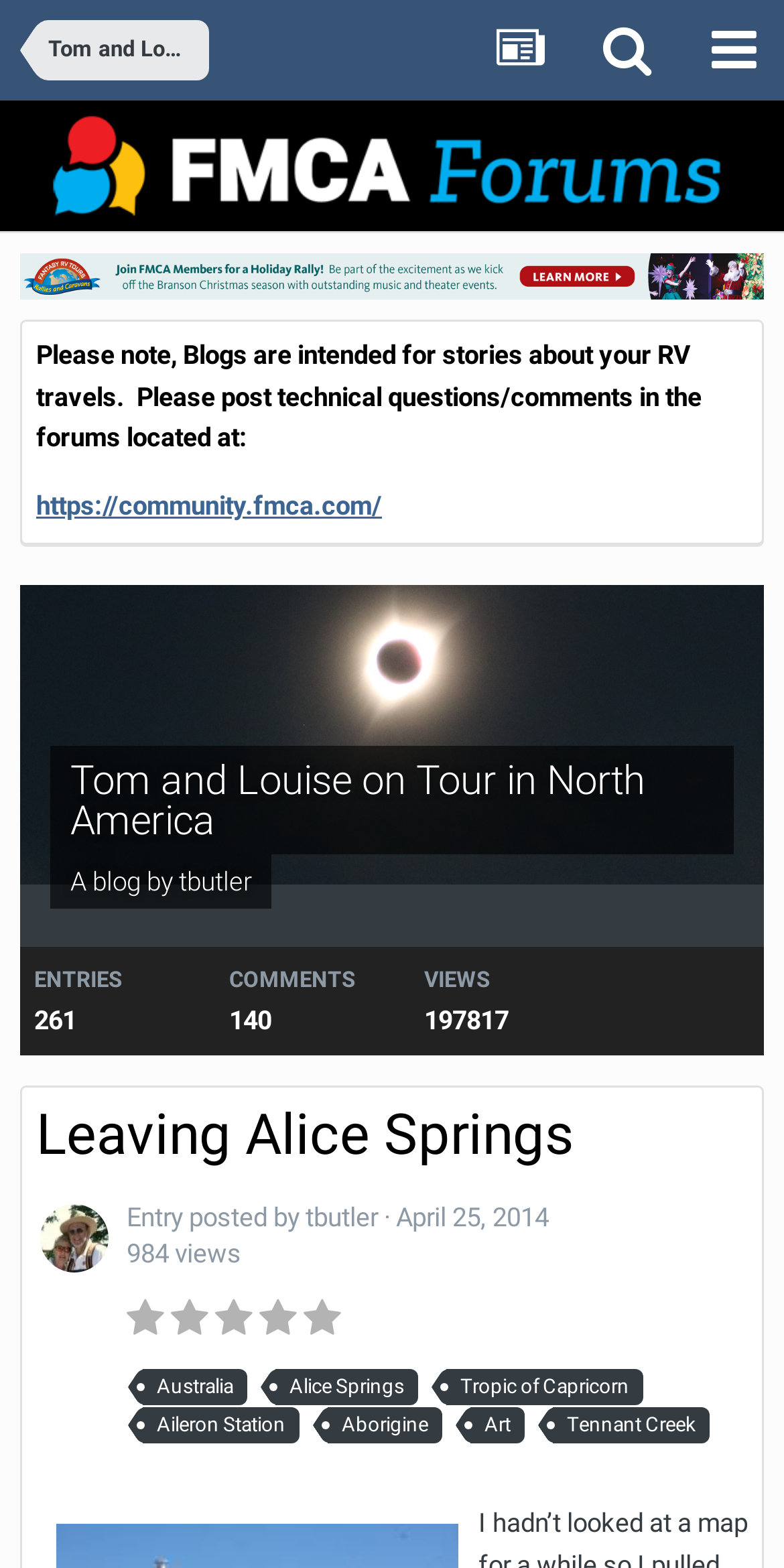Pinpoint the bounding box coordinates of the area that must be clicked to complete this instruction: "go to Tom and Louise on Tour in North America blog".

[0.062, 0.013, 0.241, 0.051]